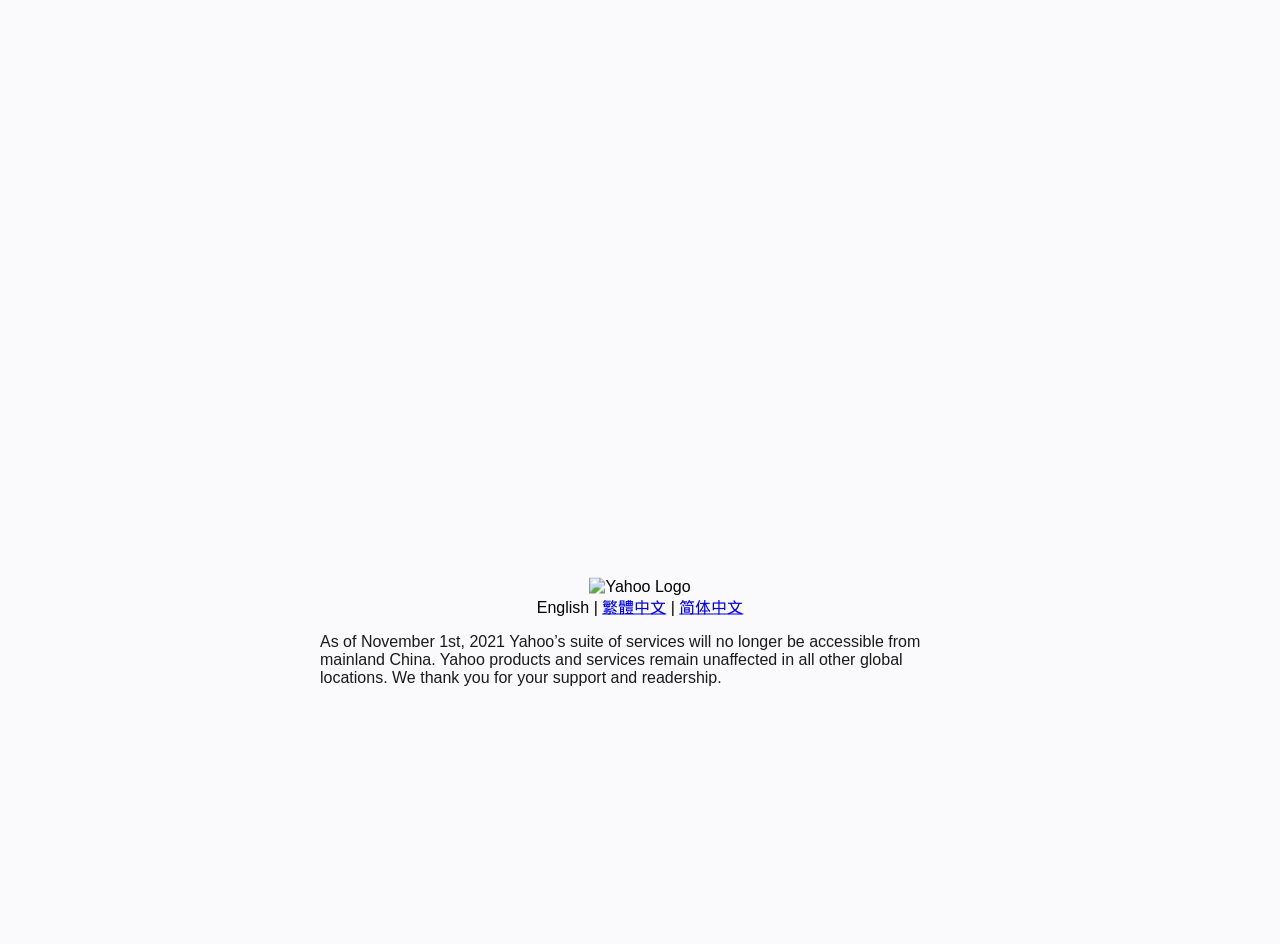Please determine the bounding box of the UI element that matches this description: 简体中文. The coordinates should be given as (top-left x, top-left y, bottom-right x, bottom-right y), with all values between 0 and 1.

[0.531, 0.634, 0.581, 0.652]